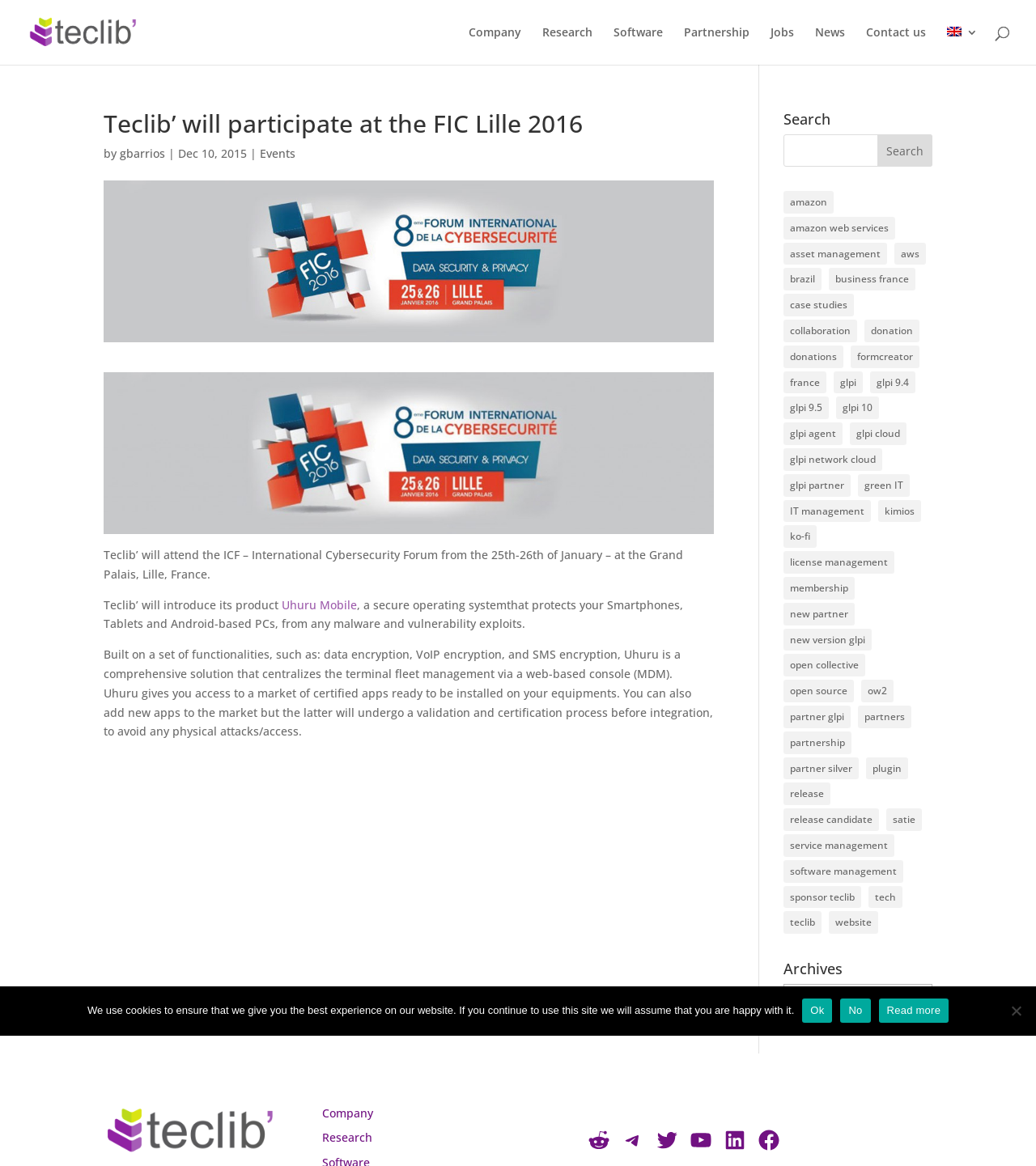Please determine the bounding box coordinates of the element's region to click for the following instruction: "Click on the 'Uhuru Mobile' link".

[0.272, 0.512, 0.345, 0.525]